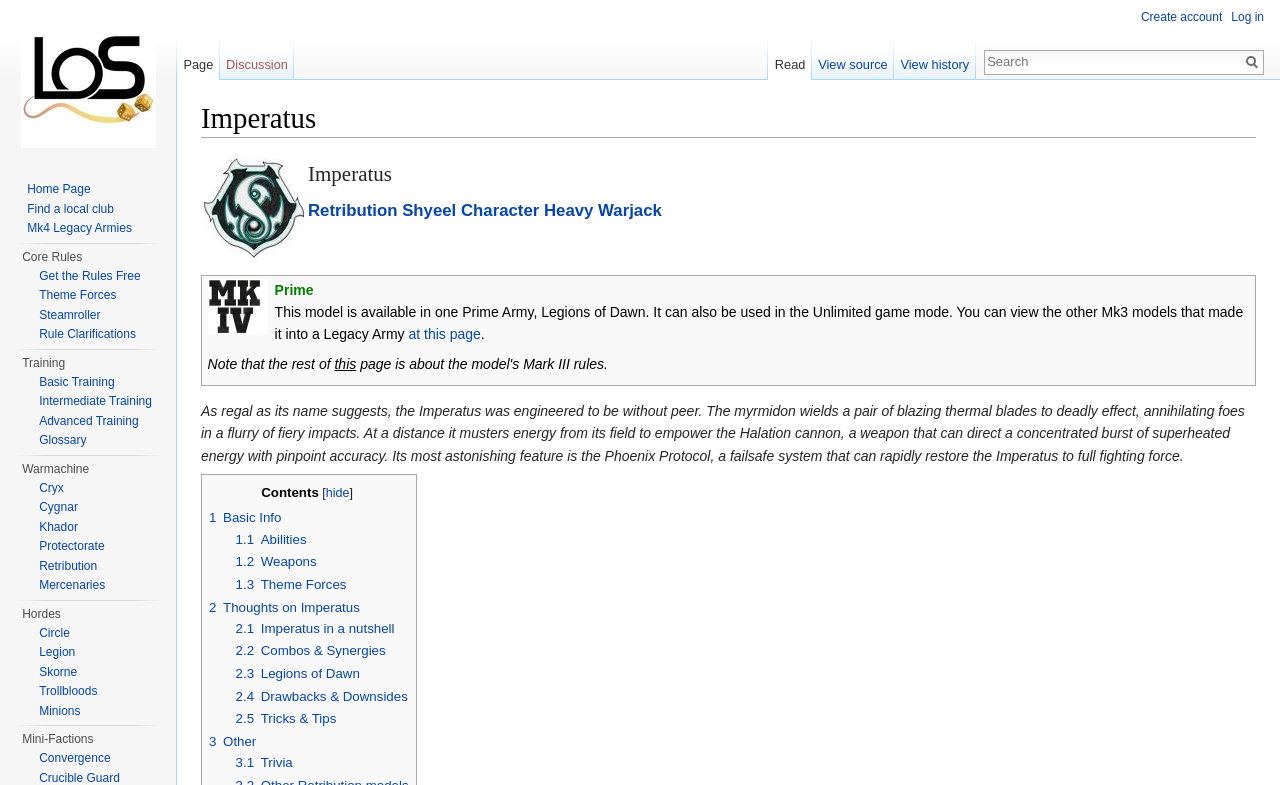Identify the bounding box coordinates of the area you need to click to perform the following instruction: "View the 'Imperatus' page".

[0.157, 0.127, 0.981, 0.176]